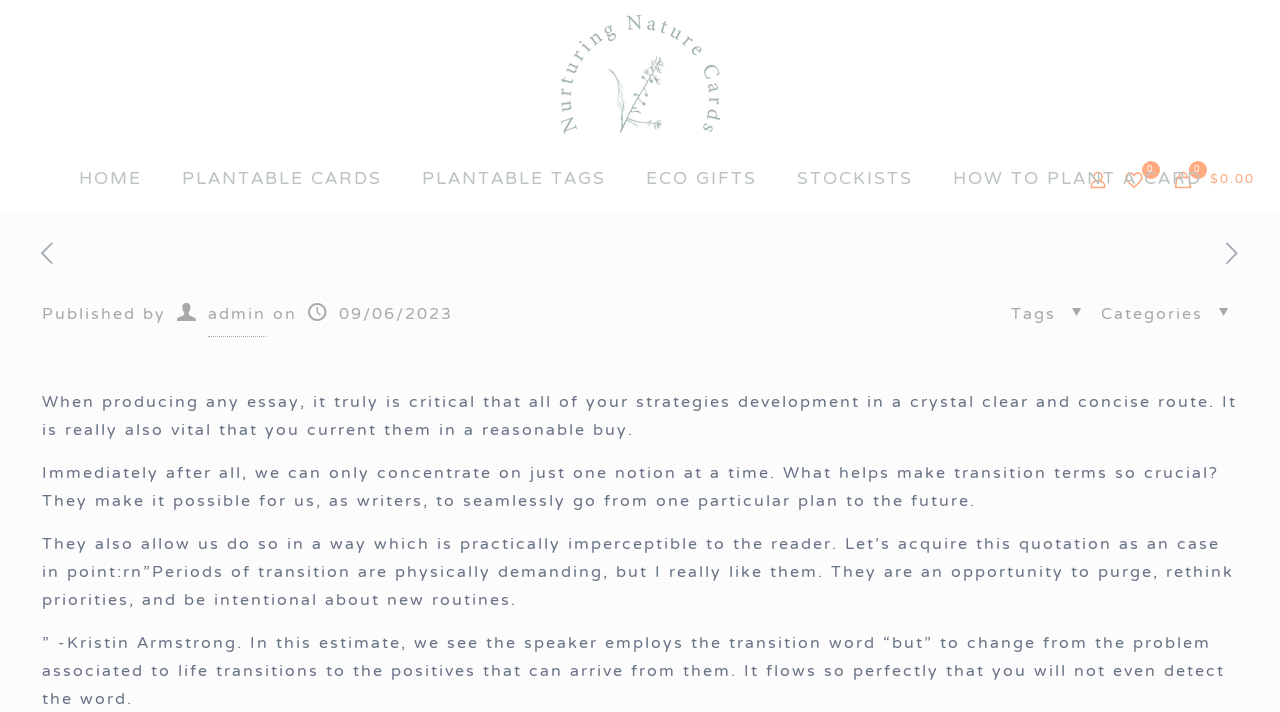Provide an in-depth description of the elements and layout of the webpage.

The webpage is about Nurturing Nature Cards, with a focus on plantable gift cards. At the top left, there is a logo of Sustainable Cards in blue, which is also a link. Next to it, there is a main navigation menu with links to HOME, PLANTABLE CARDS, PLANTABLE TAGS, ECO GIFTS, STOCKISTS, and HOW TO PLANT A CARD. 

On the top right, there are three icons: a user icon, a wishlist icon with 0 items, and a cart icon with a total of $0.00. 

Below the navigation menu, there are two links to navigate to the previous and next posts. 

The main content of the page is an article about the importance of transition words in essay writing. The article is published by an author named "admin" and was published on 09/06/2023. The article is divided into three paragraphs, discussing the importance of clear and concise writing, the role of transition words in connecting ideas, and an example of a quotation that illustrates the concept. 

On the right side of the article, there are categories and tags listed.